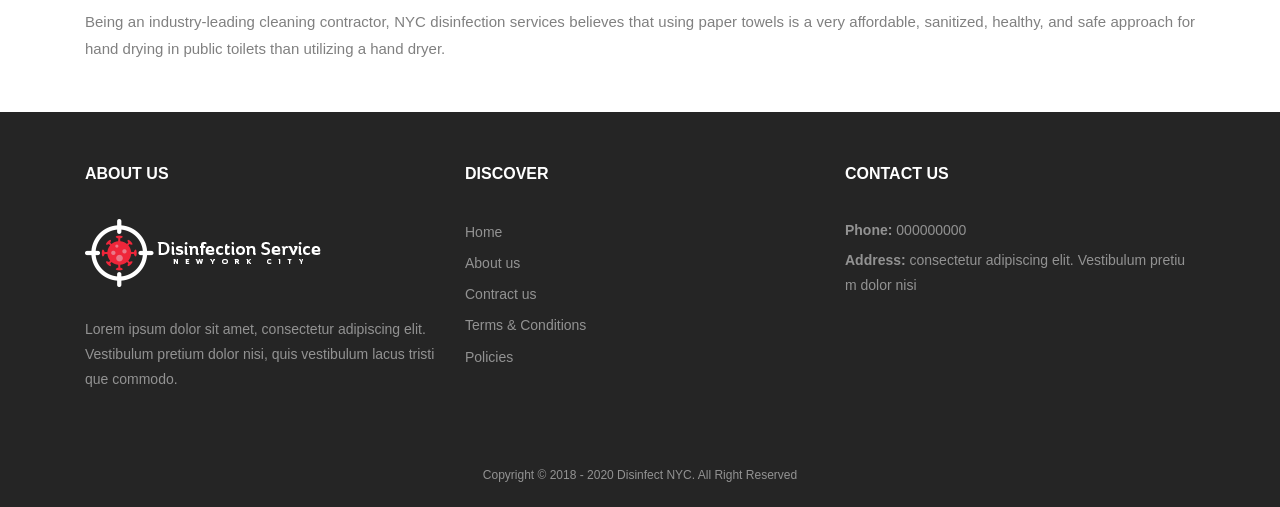Determine the coordinates of the bounding box that should be clicked to complete the instruction: "Click on the ABOUT US link". The coordinates should be represented by four float numbers between 0 and 1: [left, top, right, bottom].

[0.066, 0.319, 0.34, 0.366]